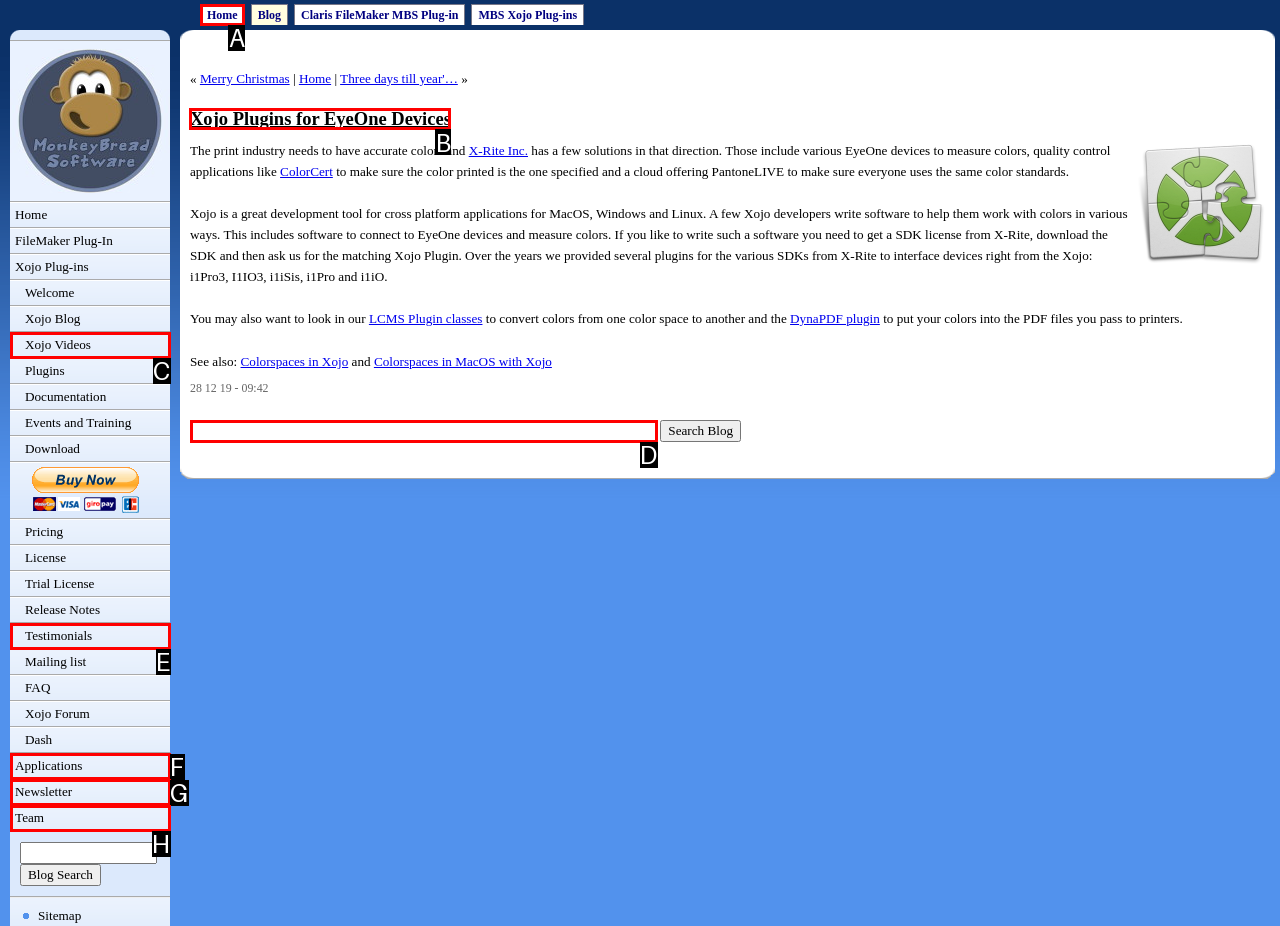Tell me which one HTML element I should click to complete the following task: Read about Xojo Plugins for EyeOne Devices Answer with the option's letter from the given choices directly.

B